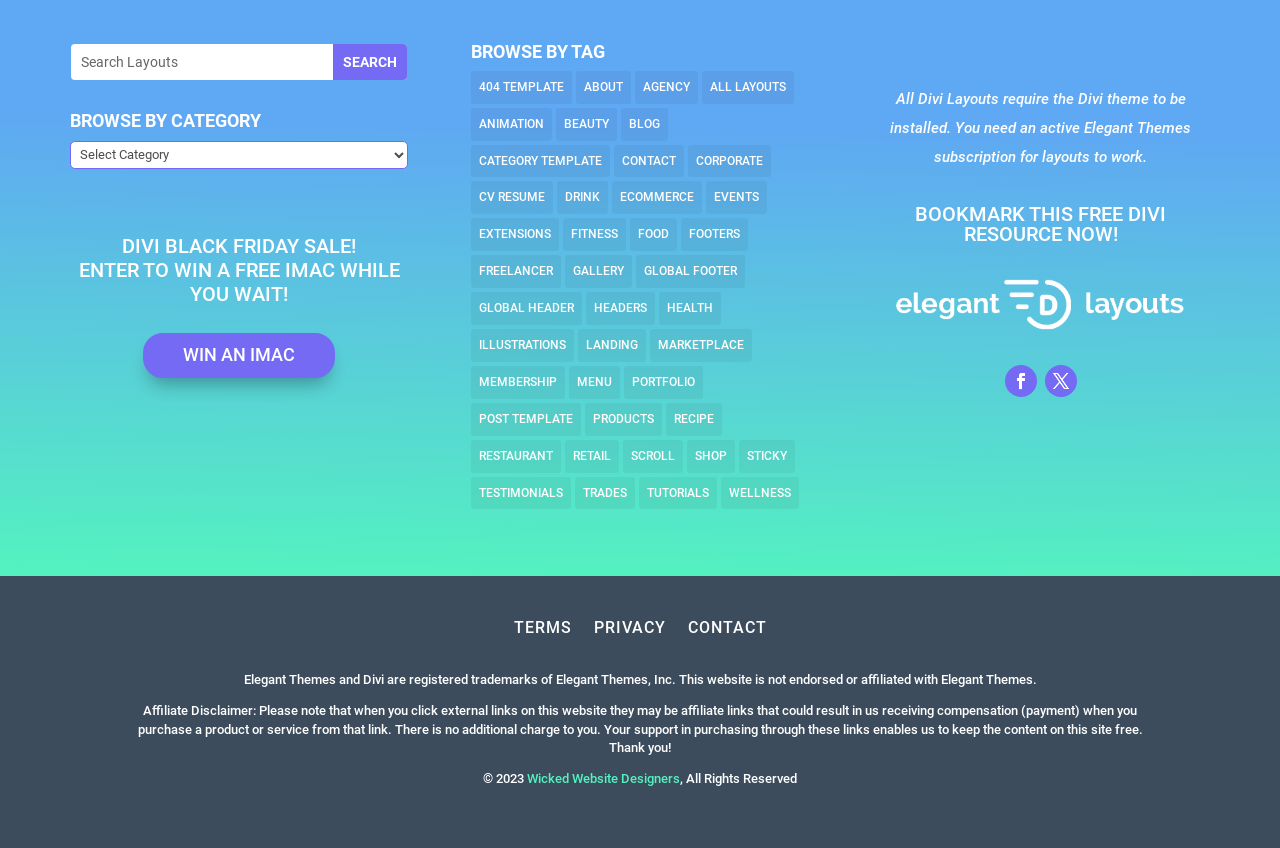Find the bounding box coordinates of the area that needs to be clicked in order to achieve the following instruction: "Win an iMac". The coordinates should be specified as four float numbers between 0 and 1, i.e., [left, top, right, bottom].

[0.112, 0.392, 0.262, 0.446]